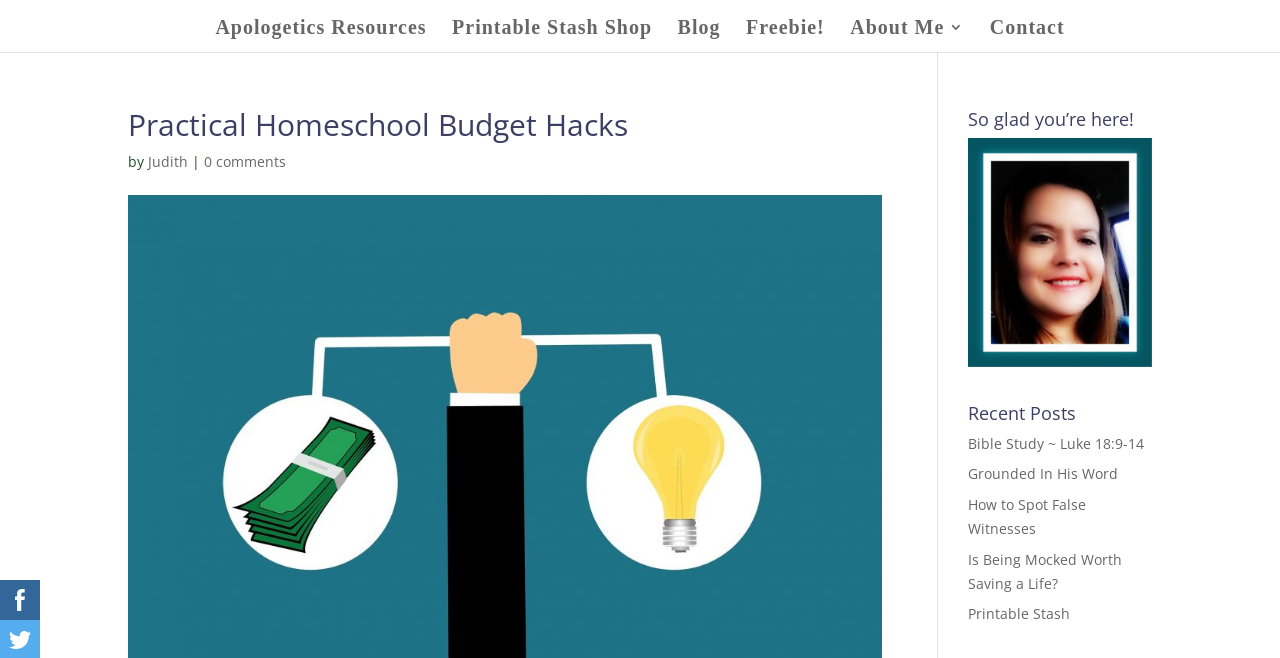Based on the visual content of the image, answer the question thoroughly: What is the name of the blog?

I determined the answer by looking at the top-left corner of the webpage, where I found a link with the text 'Grounded In His Word', which is likely the name of the blog.